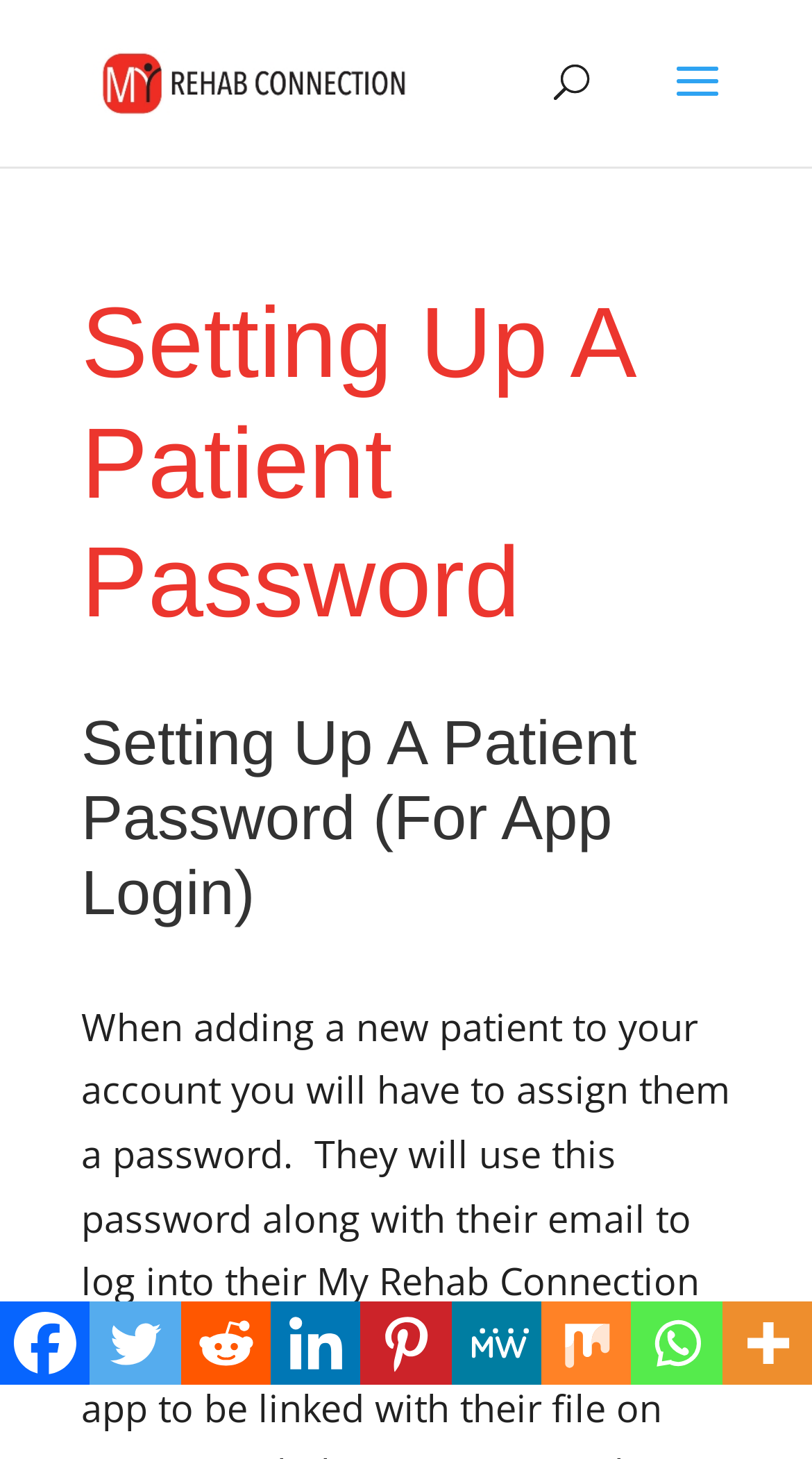How many social media links are at the bottom of the page?
Using the image, answer in one word or phrase.

8